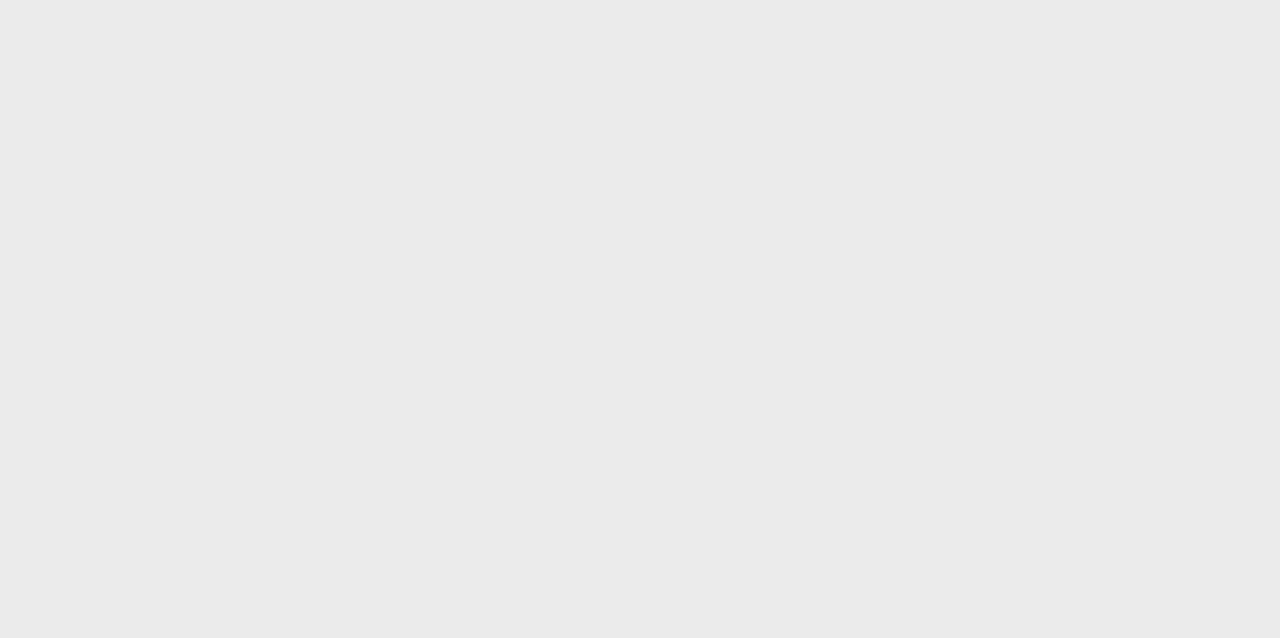Identify the bounding box coordinates of the region I need to click to complete this instruction: "Search".

None